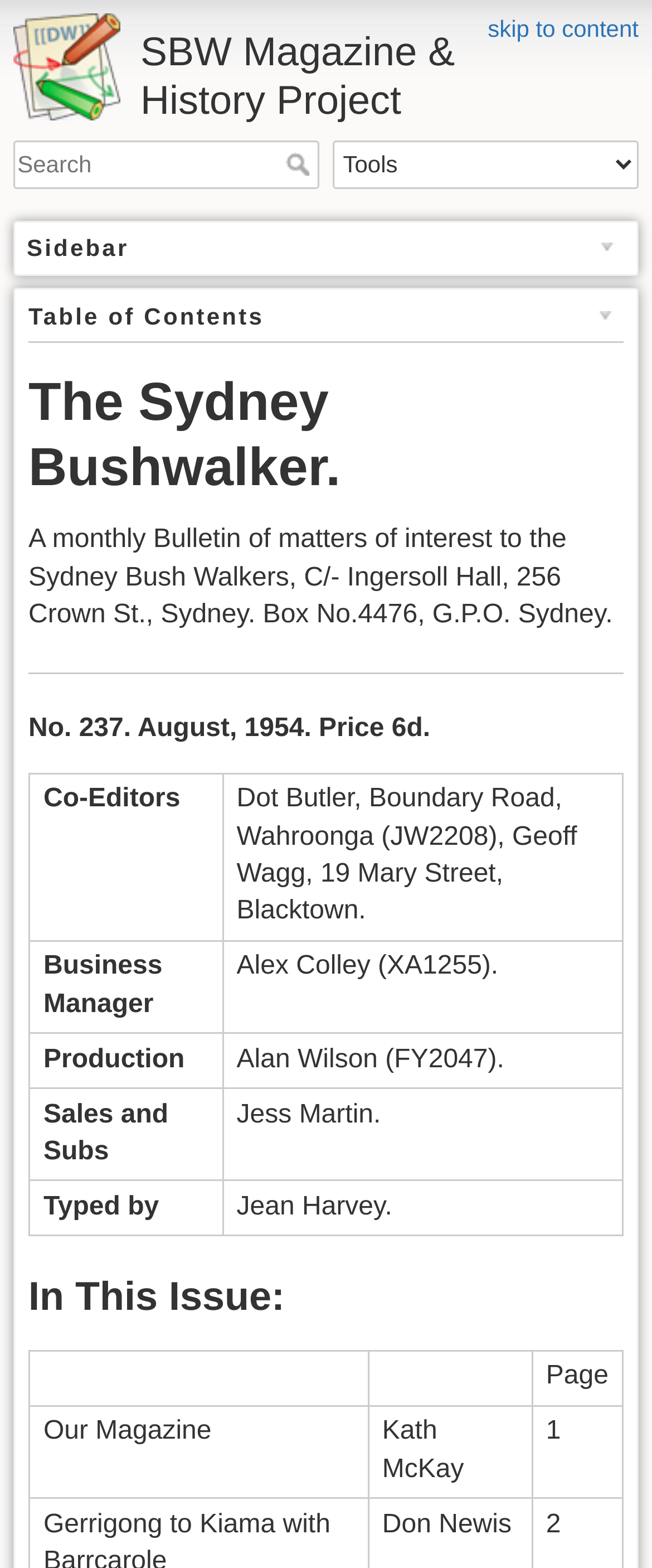Respond to the question below with a concise word or phrase:
What is the name of the magazine?

SBW Magazine